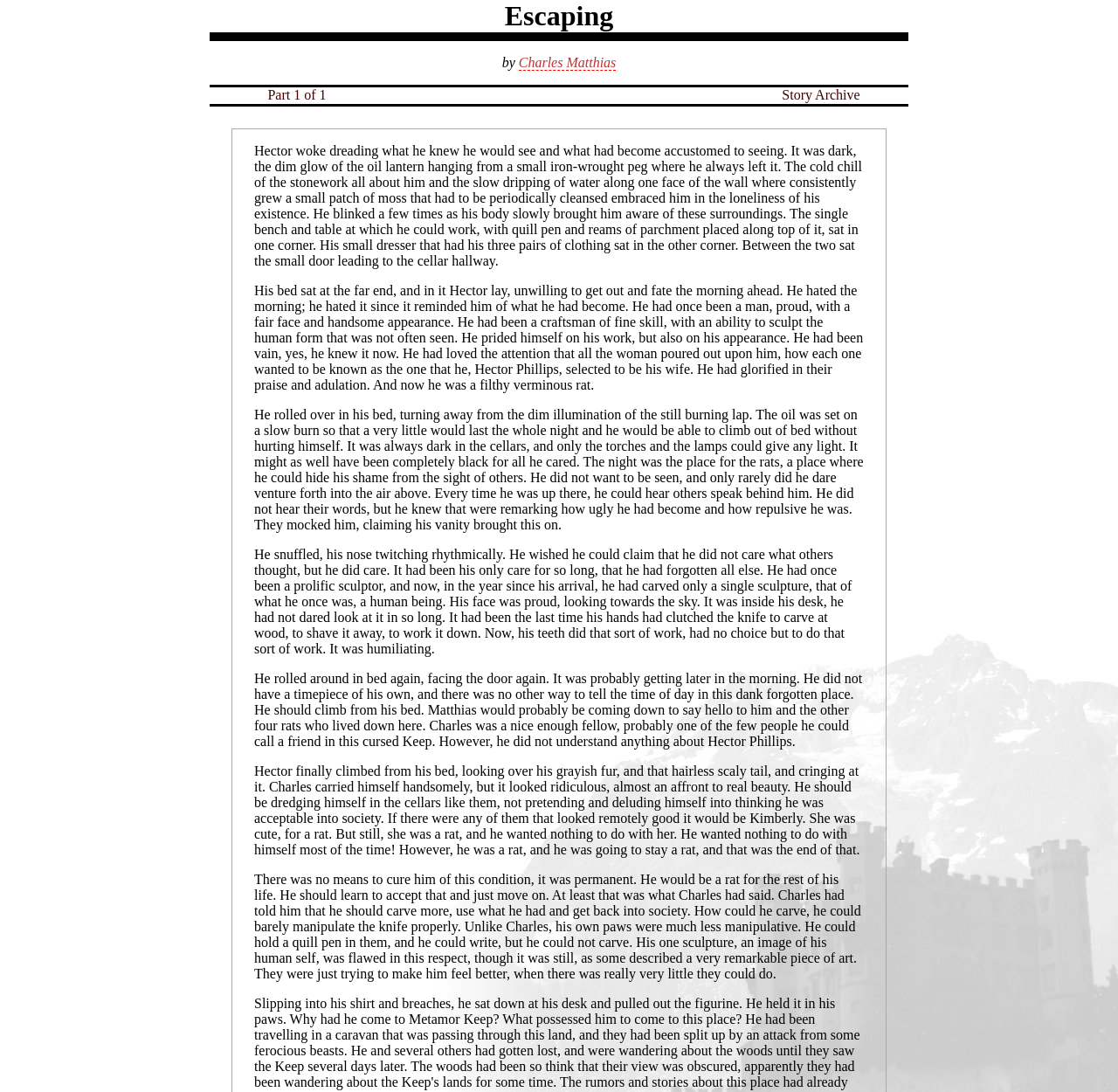From the webpage screenshot, predict the bounding box of the UI element that matches this description: "Charles Matthias".

[0.464, 0.05, 0.551, 0.065]